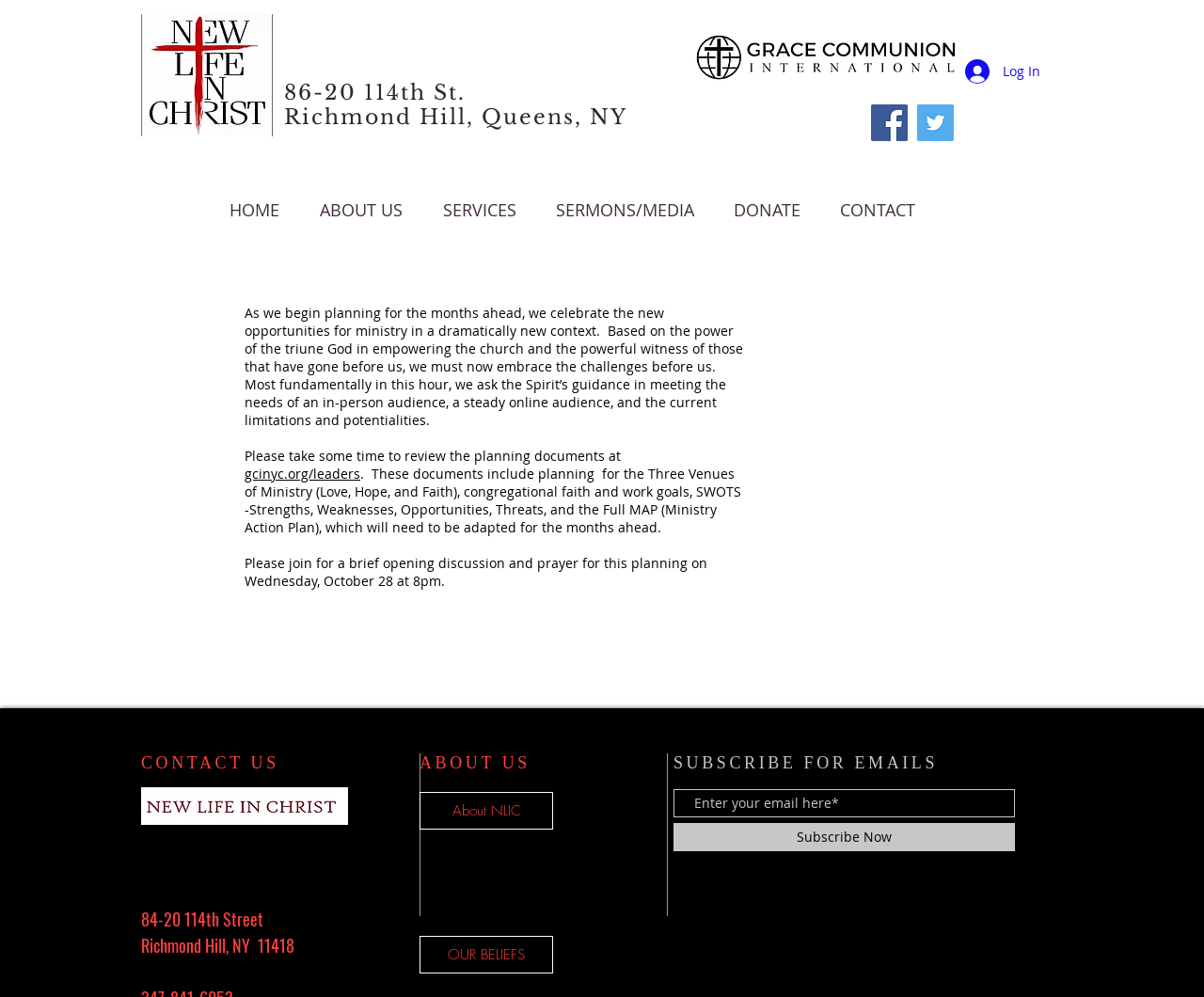Please provide a brief answer to the following inquiry using a single word or phrase:
What is the date of the planning discussion and prayer?

October 28